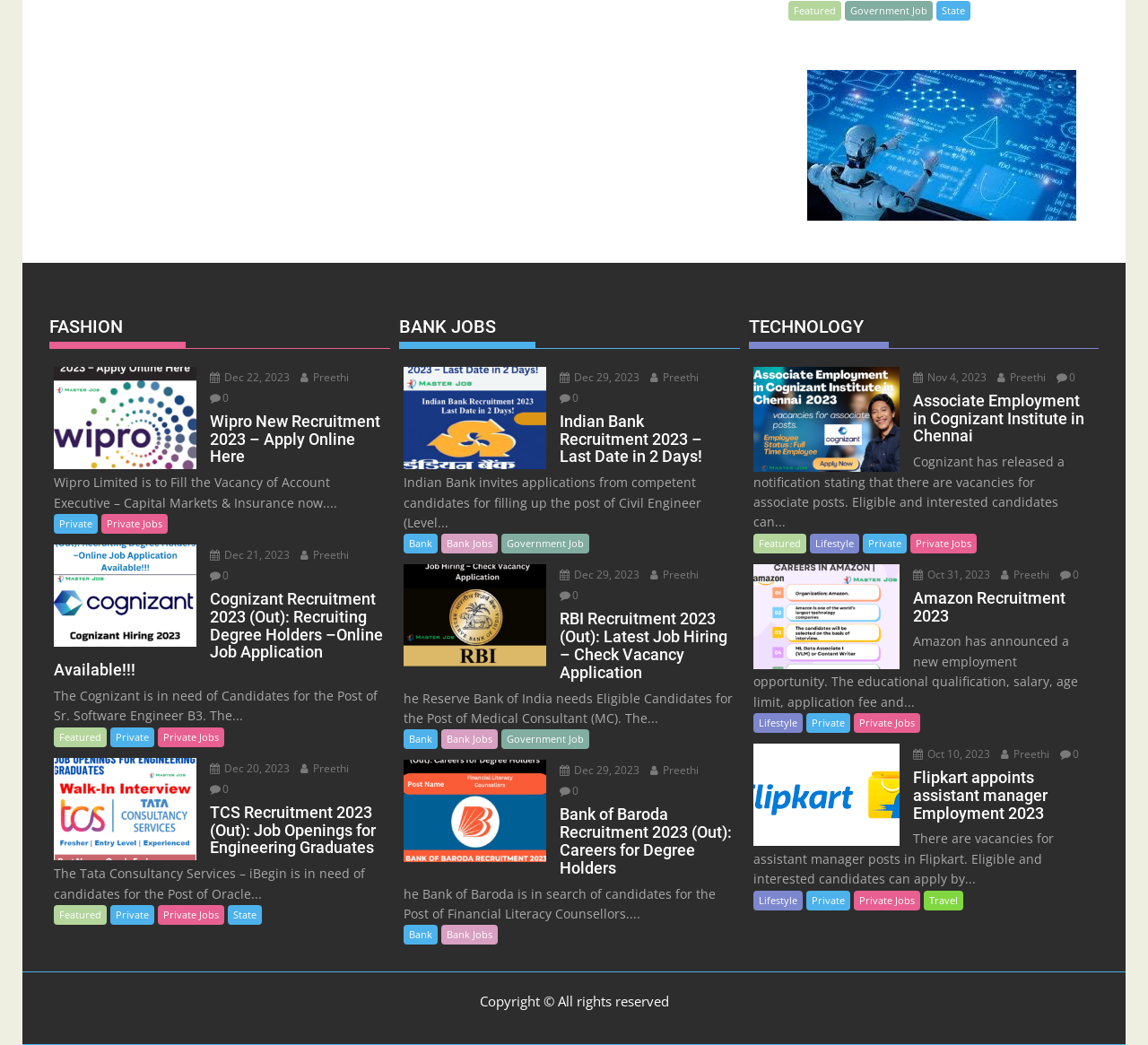Determine the bounding box coordinates of the section to be clicked to follow the instruction: "Click on 'RBI Recruitment 2023 (Out): Latest Job Hiring – Check Vacancy Application'". The coordinates should be given as four float numbers between 0 and 1, formatted as [left, top, right, bottom].

[0.352, 0.584, 0.641, 0.652]